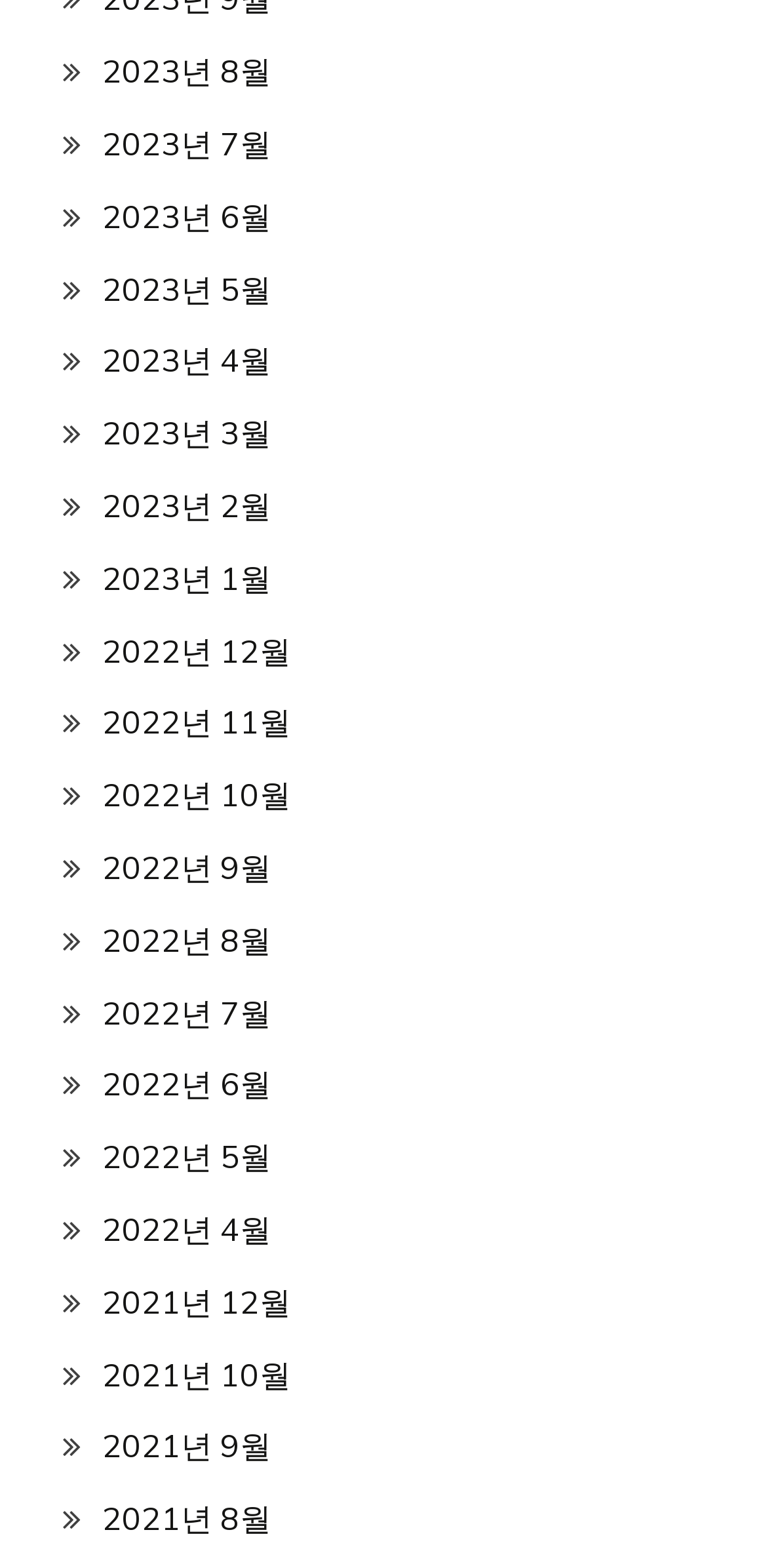Answer the following query with a single word or phrase:
How many months are listed for 2023?

8